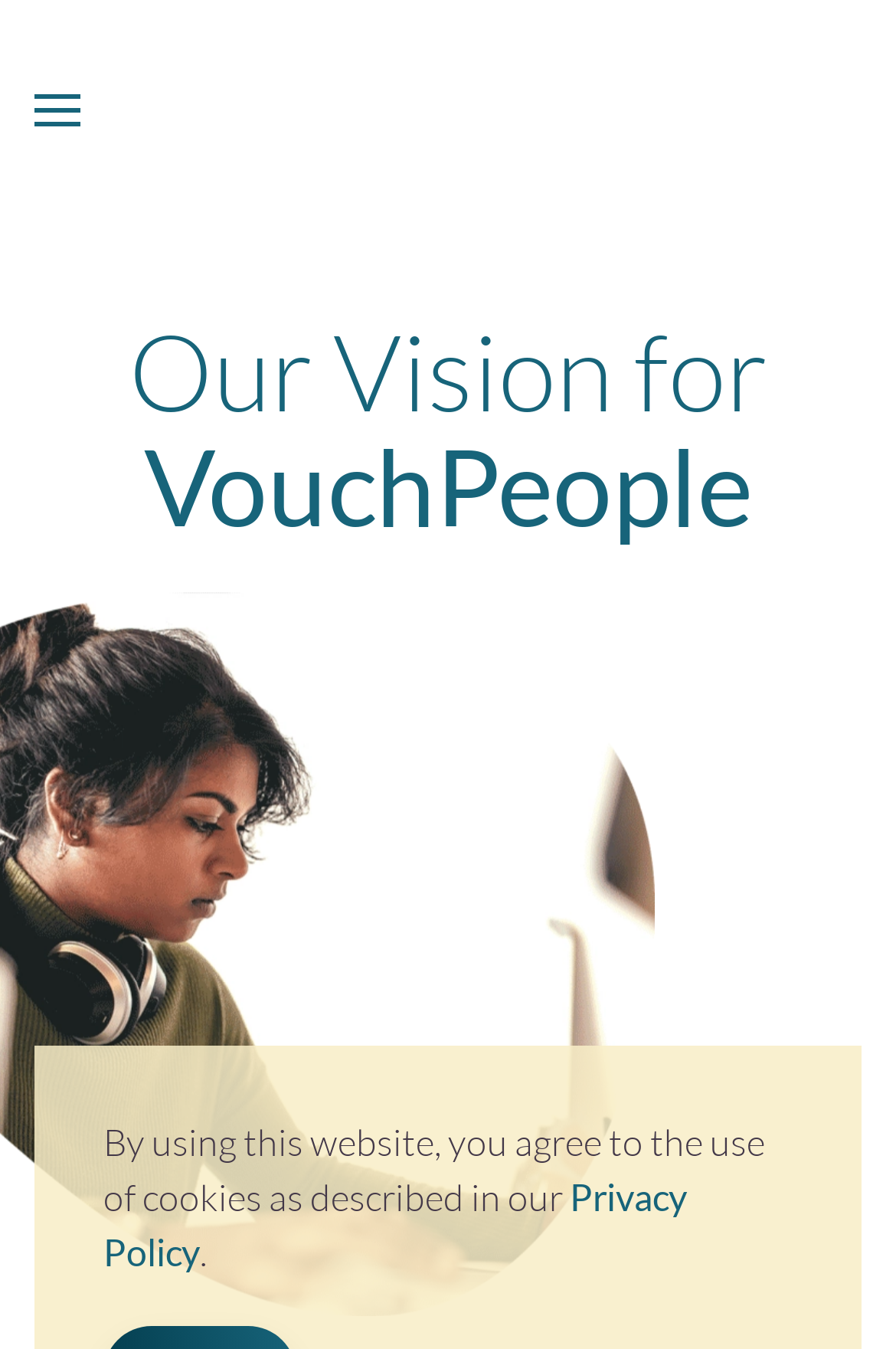Provide a one-word or one-phrase answer to the question:
What is the link related to at the bottom?

Privacy Policy